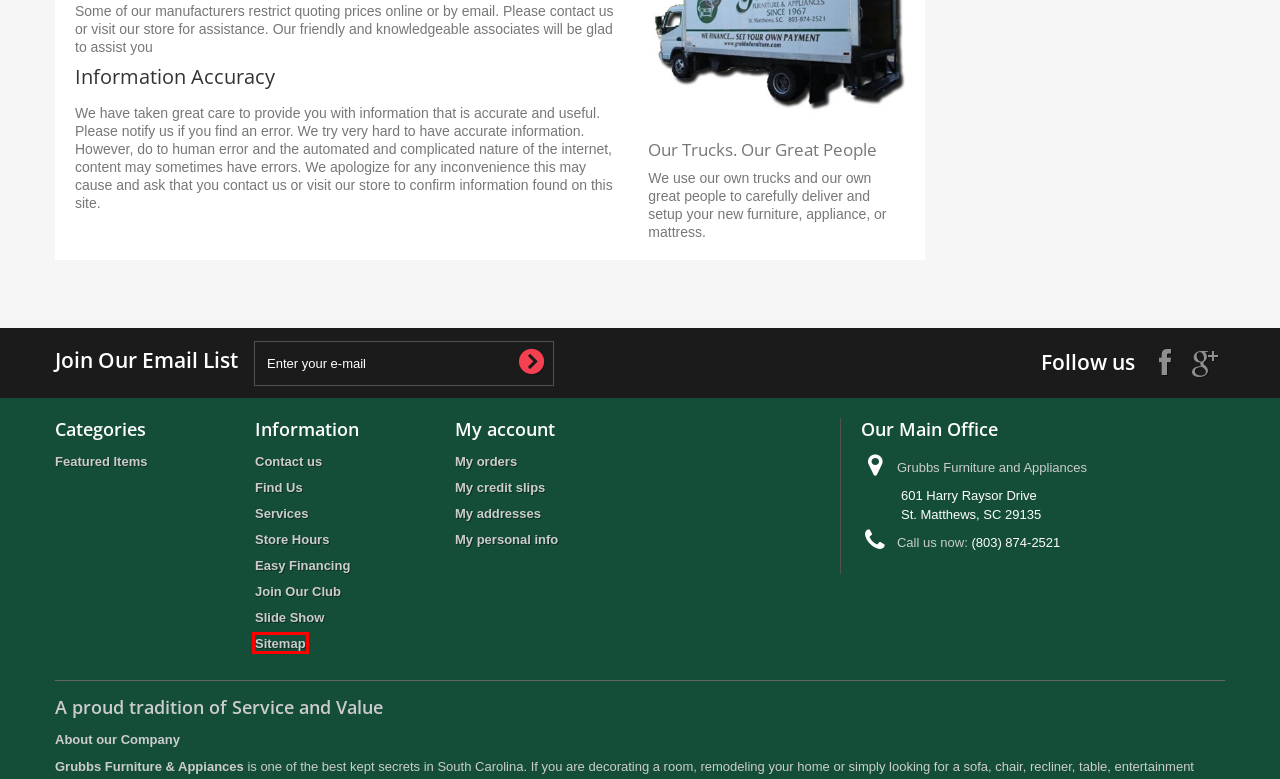Examine the screenshot of a webpage featuring a red bounding box and identify the best matching webpage description for the new page that results from clicking the element within the box. Here are the options:
A. Grubbs Furniture and Appliances Featured Items - Grubbs Furniture and Appliances
B. Easy Financing - Grubbs Furniture and Appliances
C. Professional Delivery & Setup - Grubbs Furniture and Appliances
D. Home Decor - Grubbs Furniture and Appliances
E. Mattresses - Grubbs Furniture and Appliances
F. Sitemap - Grubbs Furniture and Appliances
G. Living Room - Grubbs Furniture and Appliances
H. Orangeburg and St. Matthews Furniture and Appliance store - Grubbs Furniture and Appliances

F